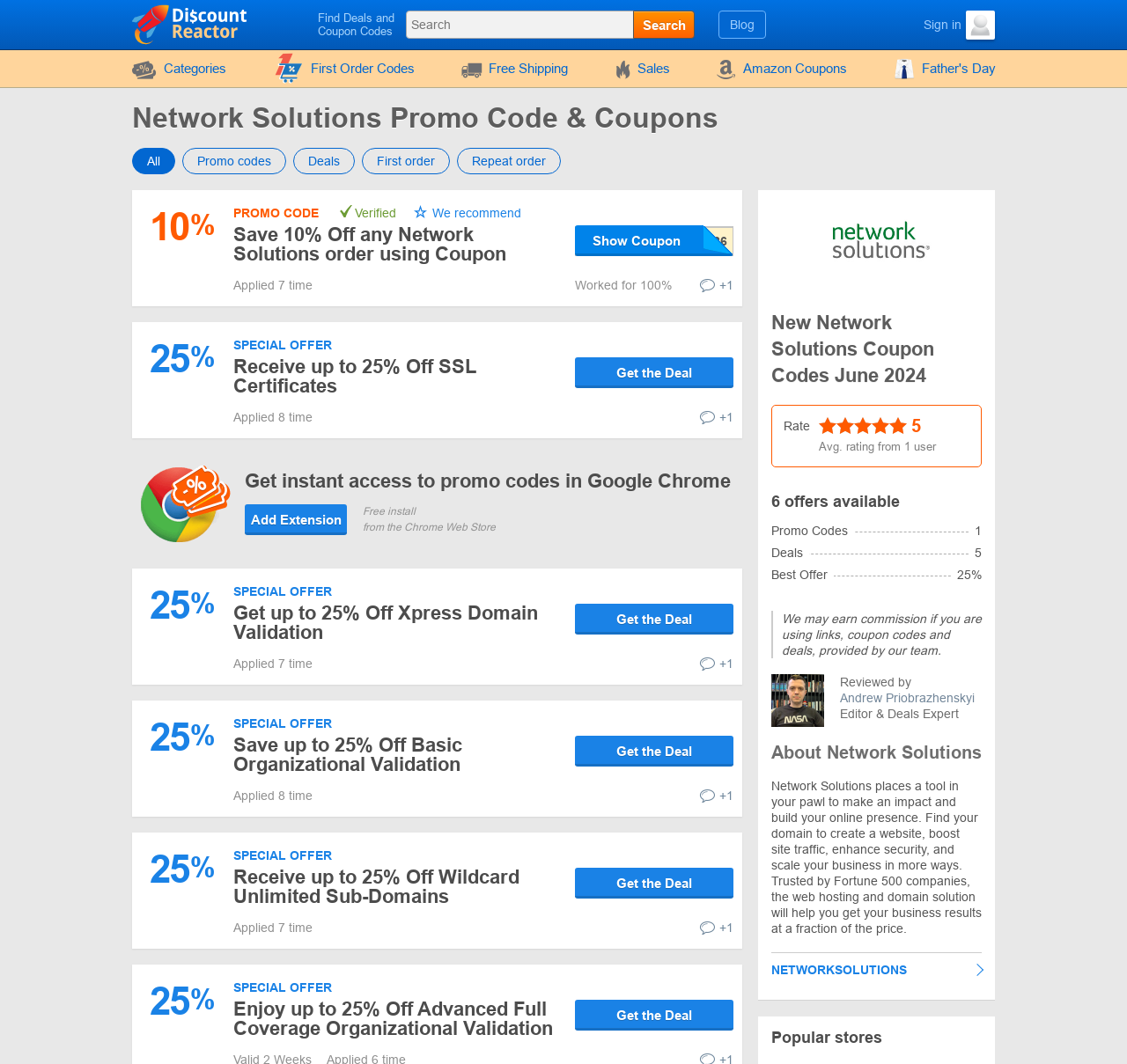Detail the various sections and features present on the webpage.

This webpage is about Network Solutions promo codes, offering 6 valid coupon codes and discounts in June 2024. The top section of the page features a search bar and several links, including "DiscountReactor", "Blog", and "Sign in Avatar", which is accompanied by an avatar image. Below this section, there are several categories listed, including "First Order Codes", "Free Shipping", "Sales", and "Father's Day", each with an accompanying image.

The main content of the page is divided into several sections, each highlighting a specific promo code or deal. These sections are organized in a list format, with each section featuring a promo code, a description of the deal, and a "Get the Deal" button. The promo codes offer discounts ranging from 10% to 25% off various Network Solutions products and services, including SSL certificates, domain validation, and organizational validation.

To the right of the main content, there is a sidebar with a heading "Network Solutions Promo Code & Coupons" and several links to related pages. Below this, there is a section promoting a Chrome extension that provides instant access to promo codes.

Throughout the page, there are several images, including an avatar, a dog, and various icons accompanying the categories and promo codes. The overall layout of the page is organized and easy to navigate, with clear headings and concise descriptions of the promo codes and deals.